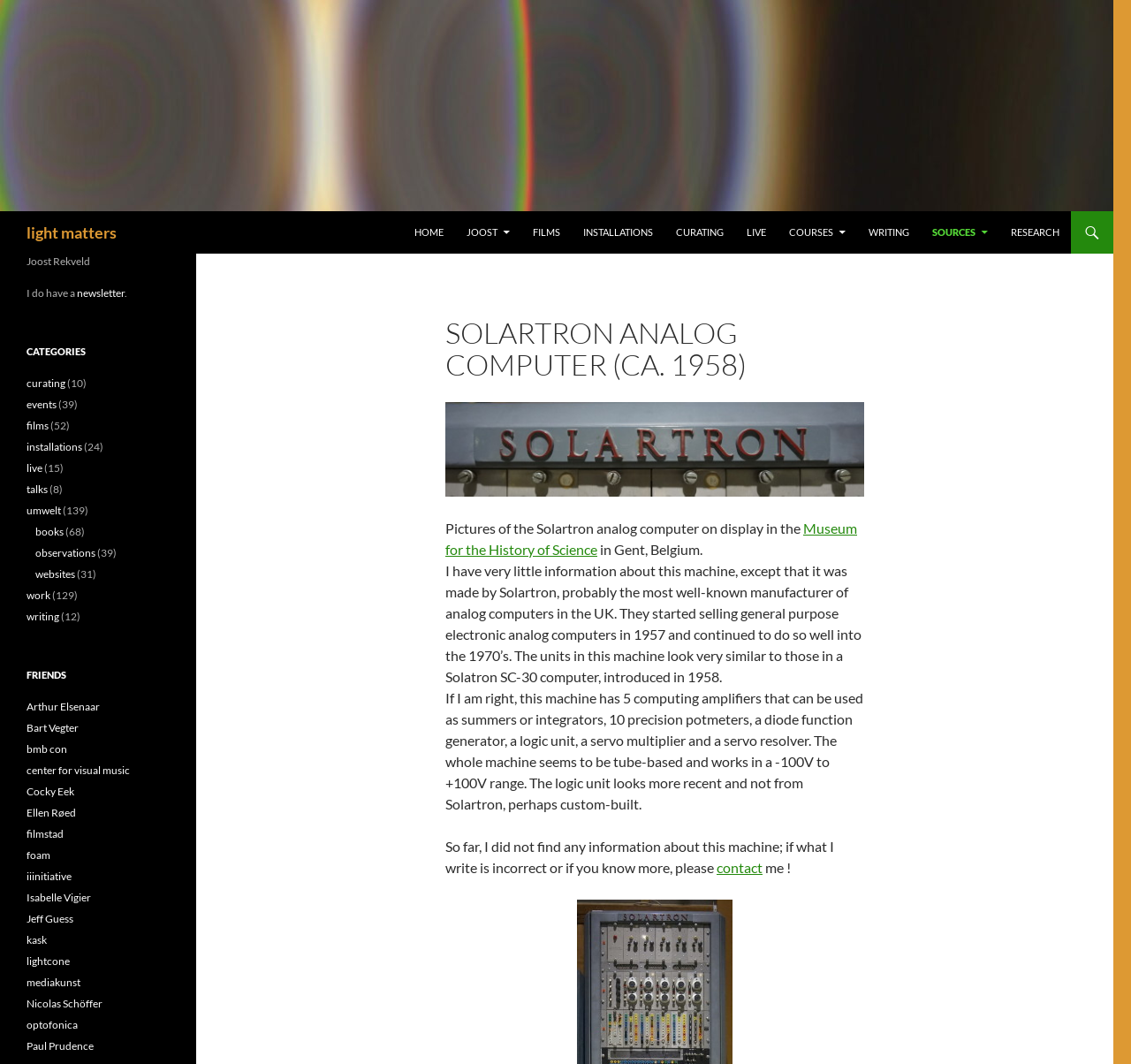Using the format (top-left x, top-left y, bottom-right x, bottom-right y), and given the element description, identify the bounding box coordinates within the screenshot: sources

[0.815, 0.199, 0.883, 0.238]